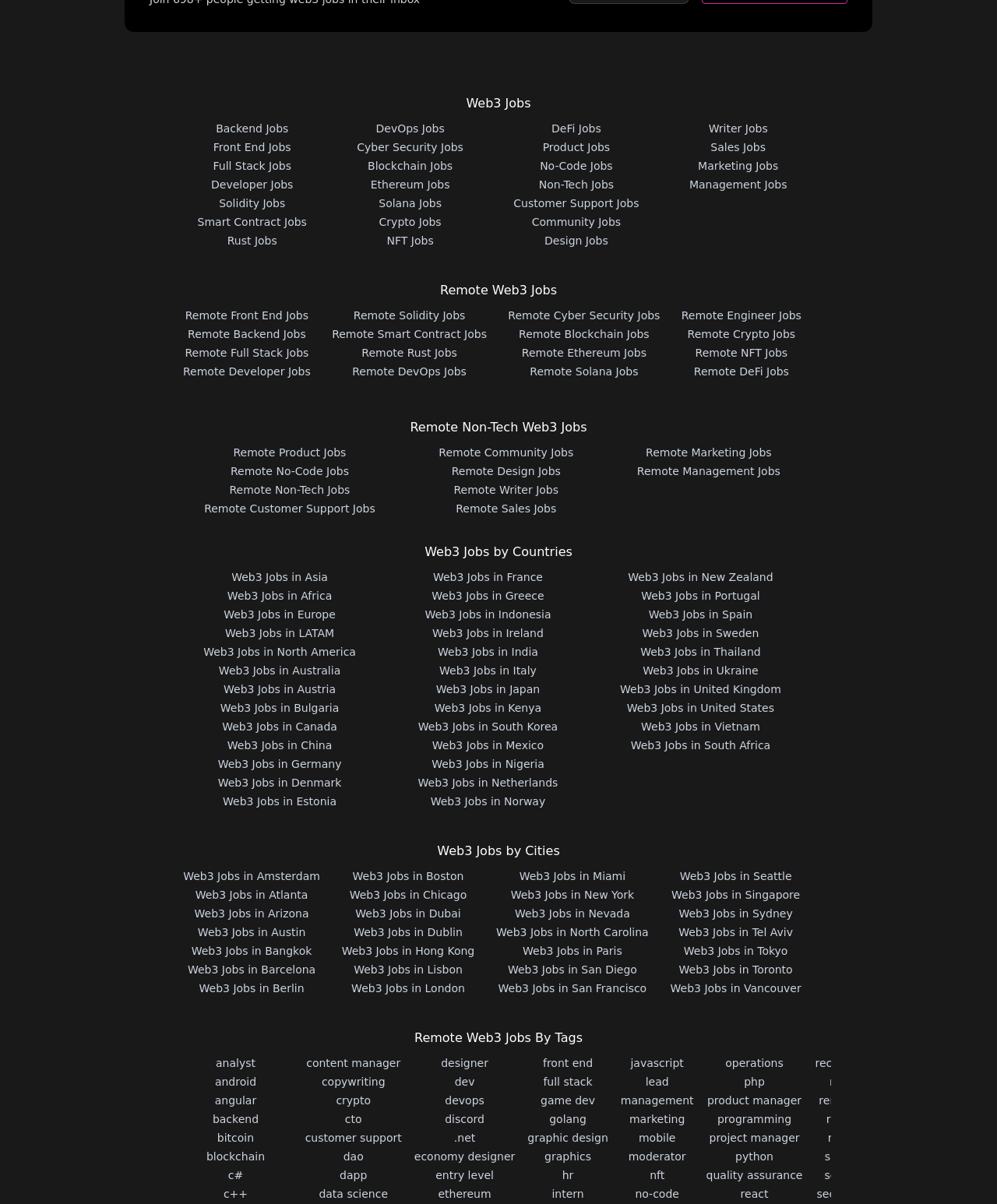Given the element description Full Stack Jobs, predict the bounding box coordinates for the UI element in the webpage screenshot. The format should be (top-left x, top-left y, bottom-right x, bottom-right y), and the values should be between 0 and 1.

[0.214, 0.133, 0.292, 0.143]